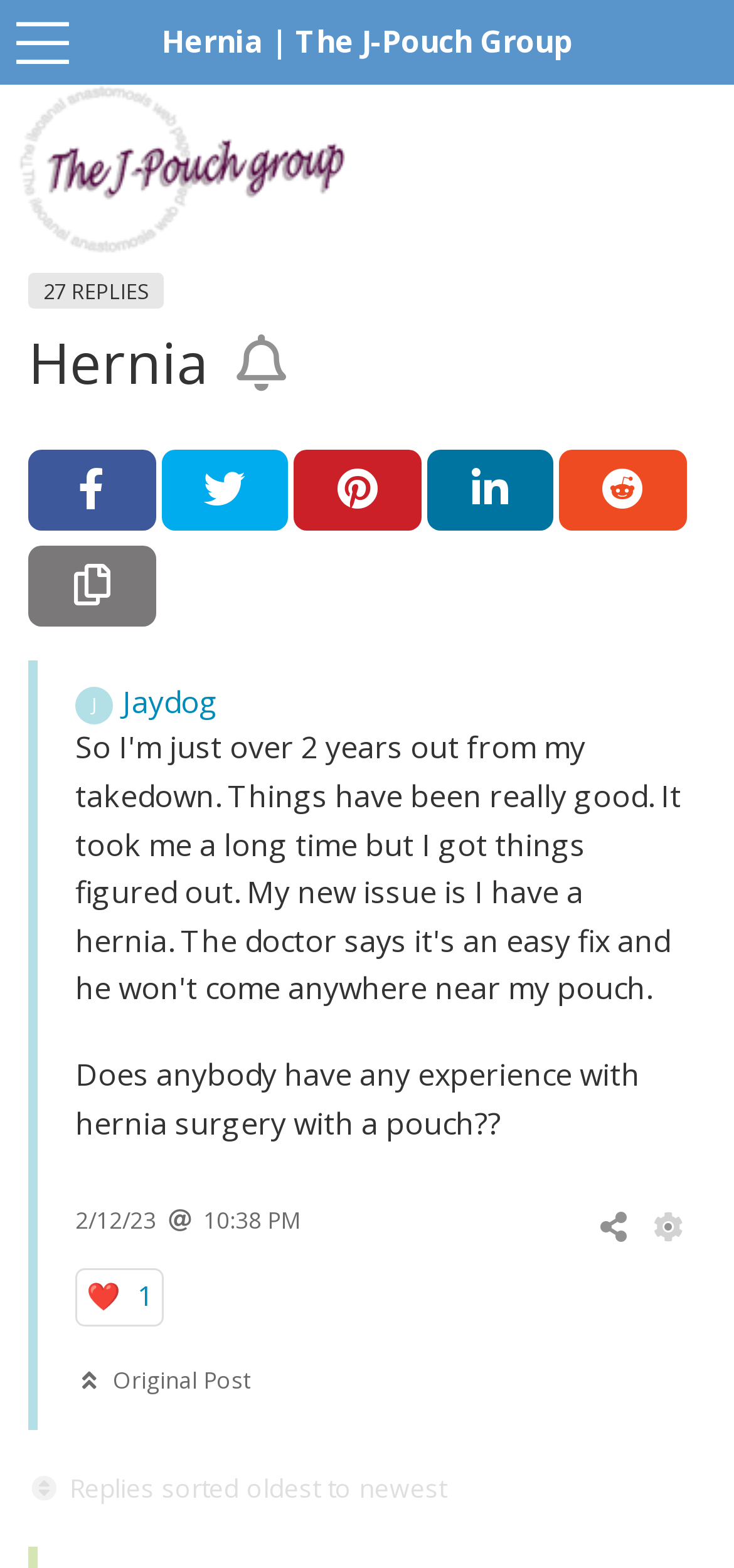What is the sorting order of the replies?
Using the image, provide a detailed and thorough answer to the question.

I can see the text 'Replies sorted oldest to newest' on the webpage, which indicates that the replies are sorted in the order of oldest to newest.